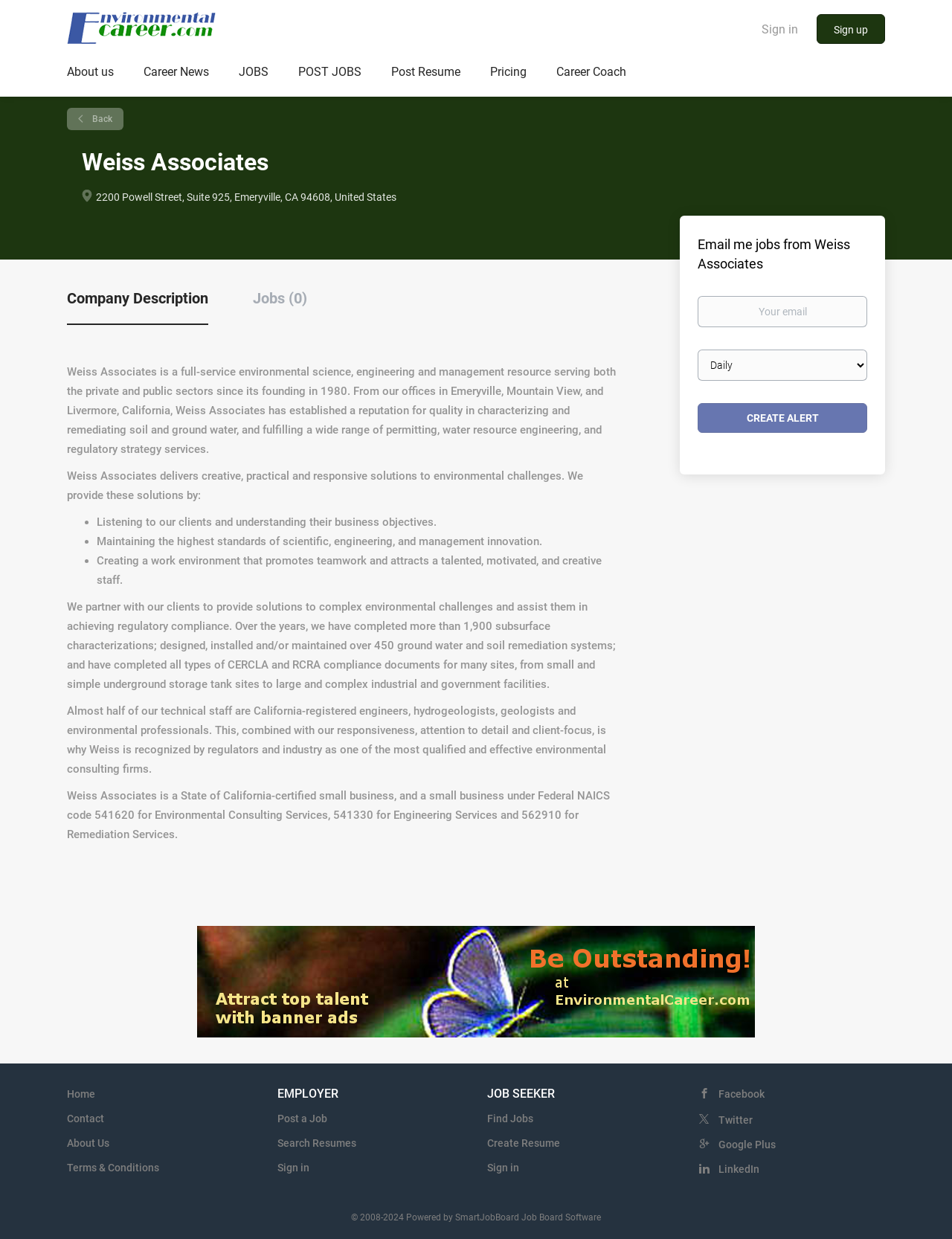Pinpoint the bounding box coordinates of the element that must be clicked to accomplish the following instruction: "View company description". The coordinates should be in the format of four float numbers between 0 and 1, i.e., [left, top, right, bottom].

[0.07, 0.232, 0.219, 0.263]